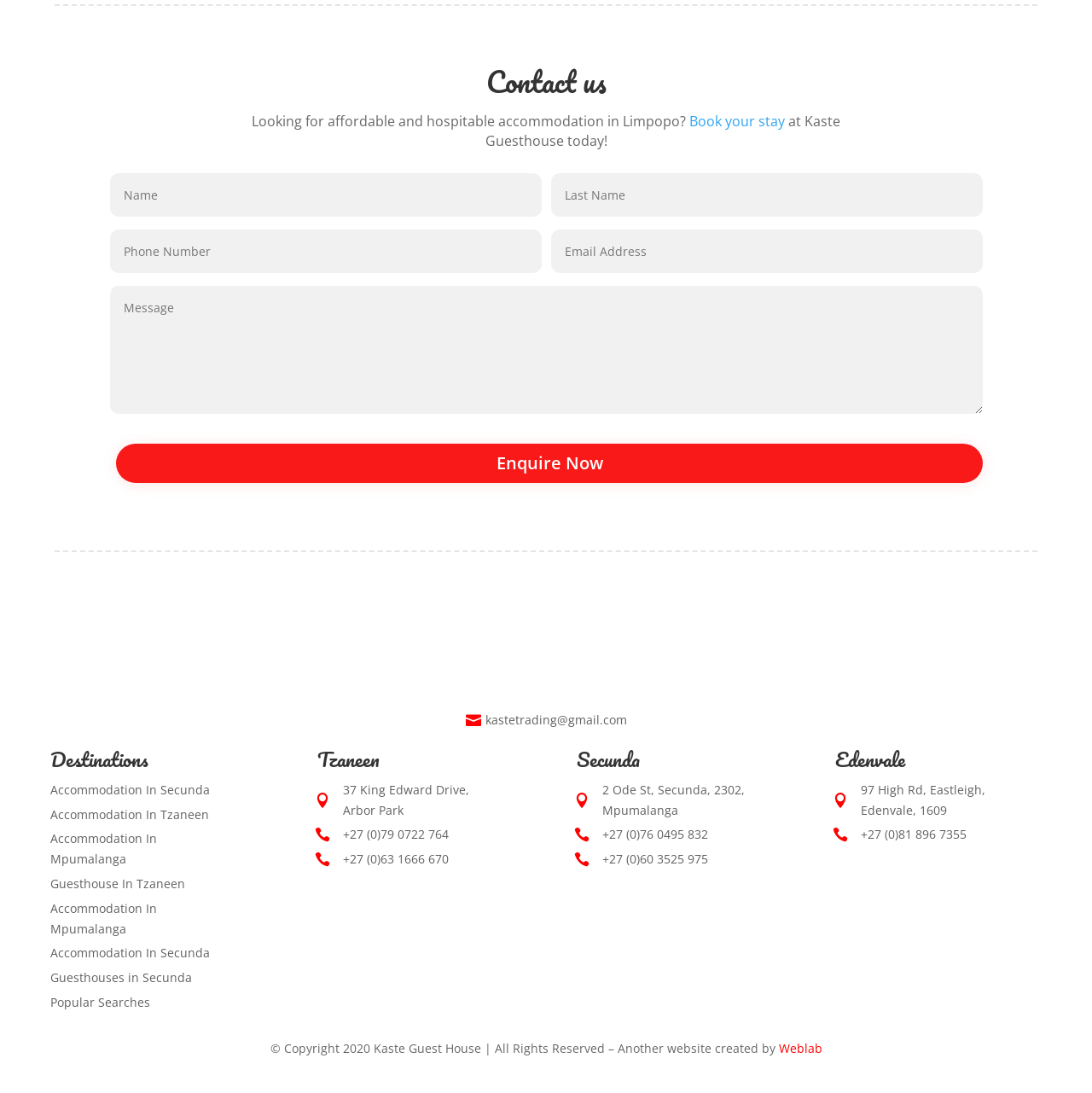Kindly determine the bounding box coordinates for the area that needs to be clicked to execute this instruction: "Visit the Kaste Guest House website".

[0.402, 0.627, 0.598, 0.641]